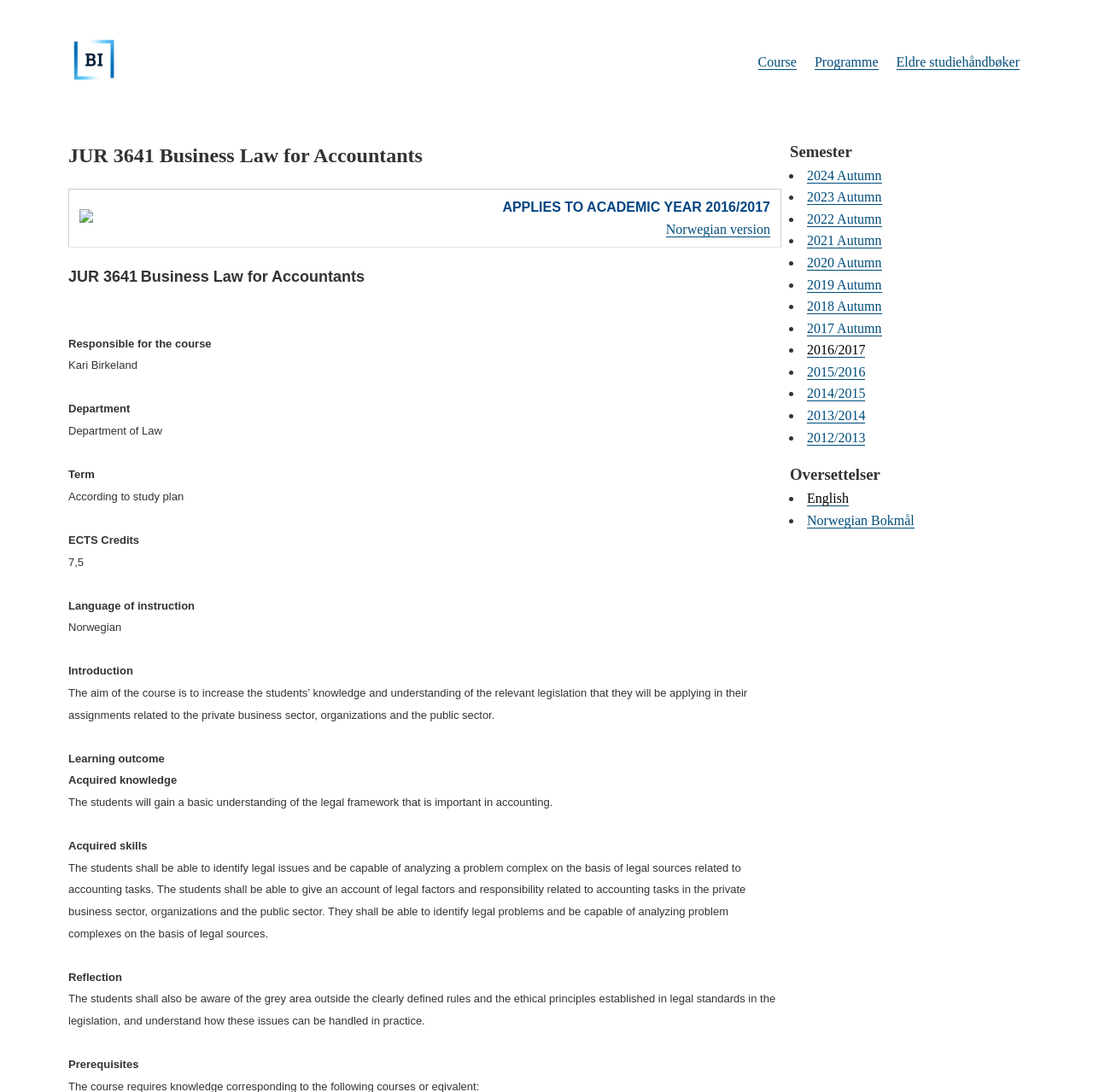Describe every aspect of the webpage comprehensively.

This webpage is about a course, "JUR 3641 Business Law for Accountants", at the Programmeinfo BI. At the top, there is a link "Hopp til hovedinnhold" (Skip to main content) and a logo "Programmeinfo BI" with a corresponding image. Below the logo, there is a heading "Programmeinfo BI" and a link to the programme.

The main content of the page is divided into two sections. On the left side, there is a table with a single row containing two grid cells. The first grid cell has an image, and the second grid cell has a link "Norwegian version" and some text "APPLIES TO ACADEMIC YEAR 2016/2017".

On the right side, there is a section with course information. The course title "JUR 3641 Business Law for Accountants" is displayed prominently, followed by the responsible person's name, department, term, and other details. There is also a section about the course's introduction, learning outcomes, acquired knowledge, acquired skills, reflection, and prerequisites.

Below the course information, there is a section about semesters, which lists various autumn semesters from 2016/2017 to 2024. Each semester is represented by a bullet point and a link to the corresponding semester.

Finally, there is a section about translations, which lists two languages, English and Norwegian Bokmål, each with a corresponding link.